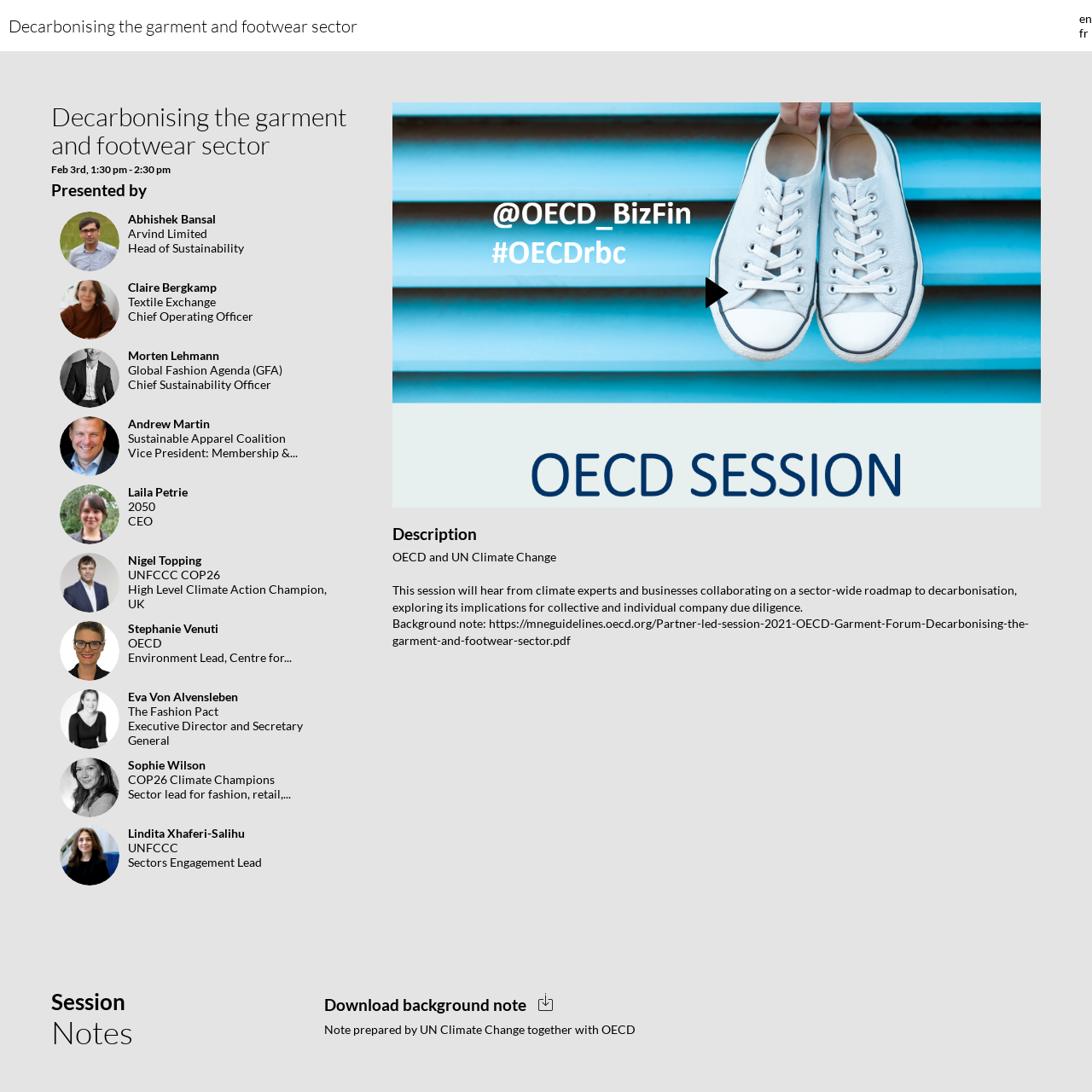Identify the bounding box coordinates for the UI element described as: "LXLindita Xhaferi-SalihuUNFCCCSectors Engagement Lead". The coordinates should be provided as four floats between 0 and 1: [left, top, right, bottom].

[0.047, 0.8, 0.312, 0.814]